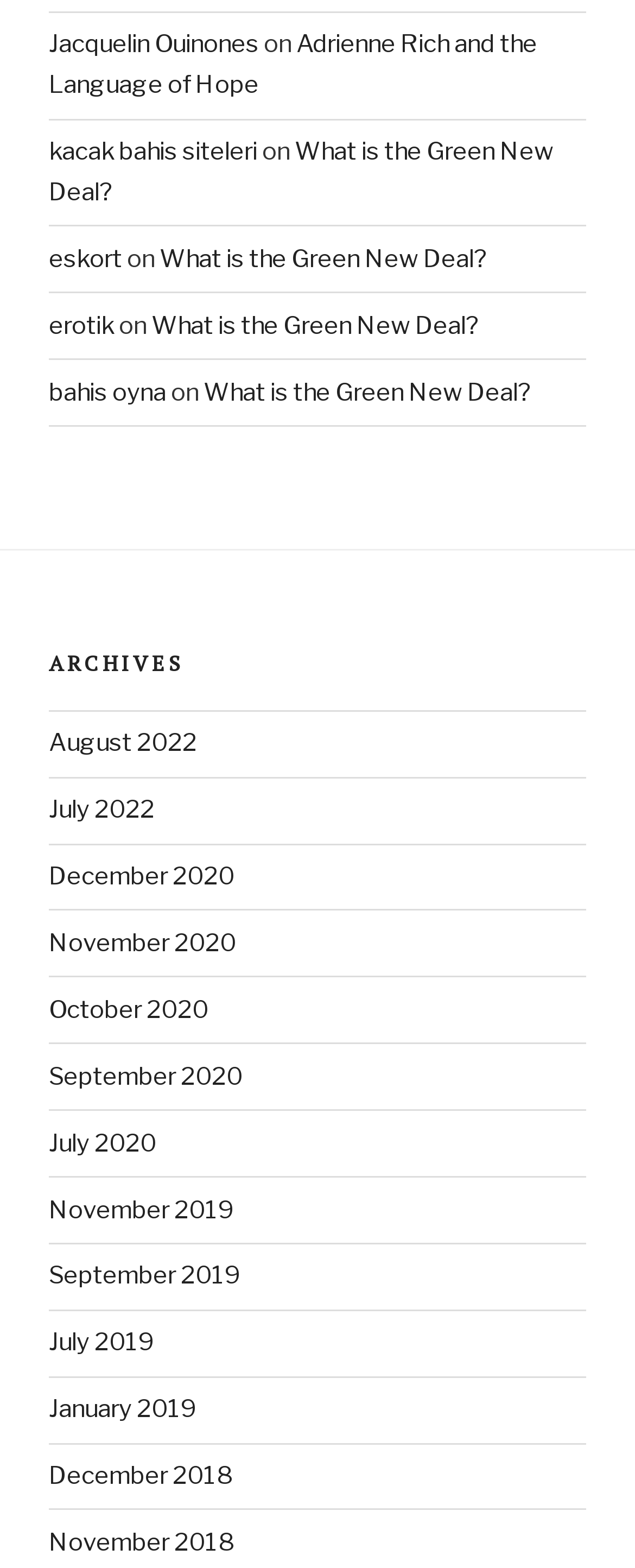What is the earliest archive month?
Craft a detailed and extensive response to the question.

I looked at the list of archive links and found the earliest month, which is 'January 2019'. This link is located near the bottom of the list.